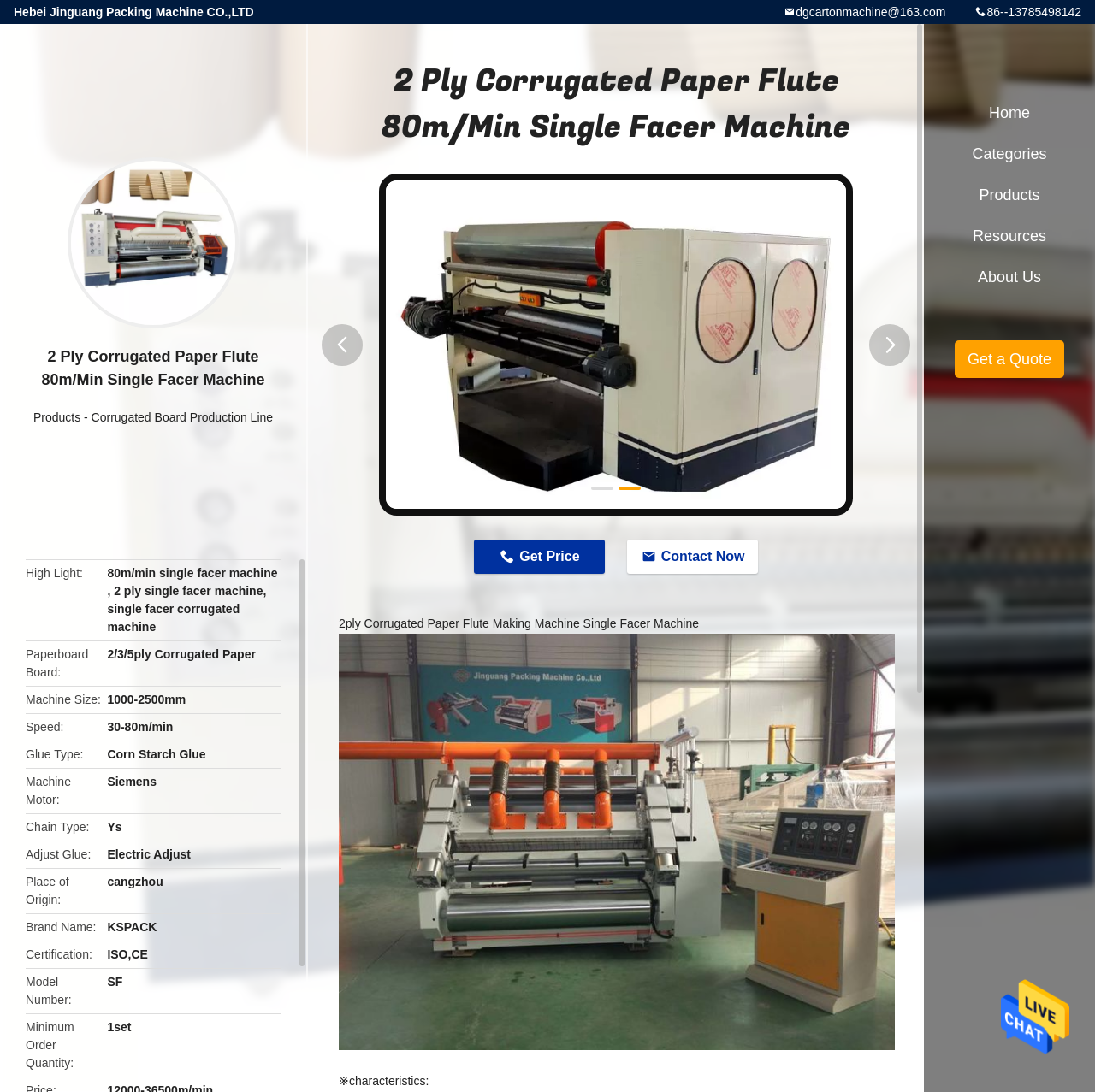Please identify the bounding box coordinates of the element's region that should be clicked to execute the following instruction: "Get a quote". The bounding box coordinates must be four float numbers between 0 and 1, i.e., [left, top, right, bottom].

[0.872, 0.312, 0.972, 0.346]